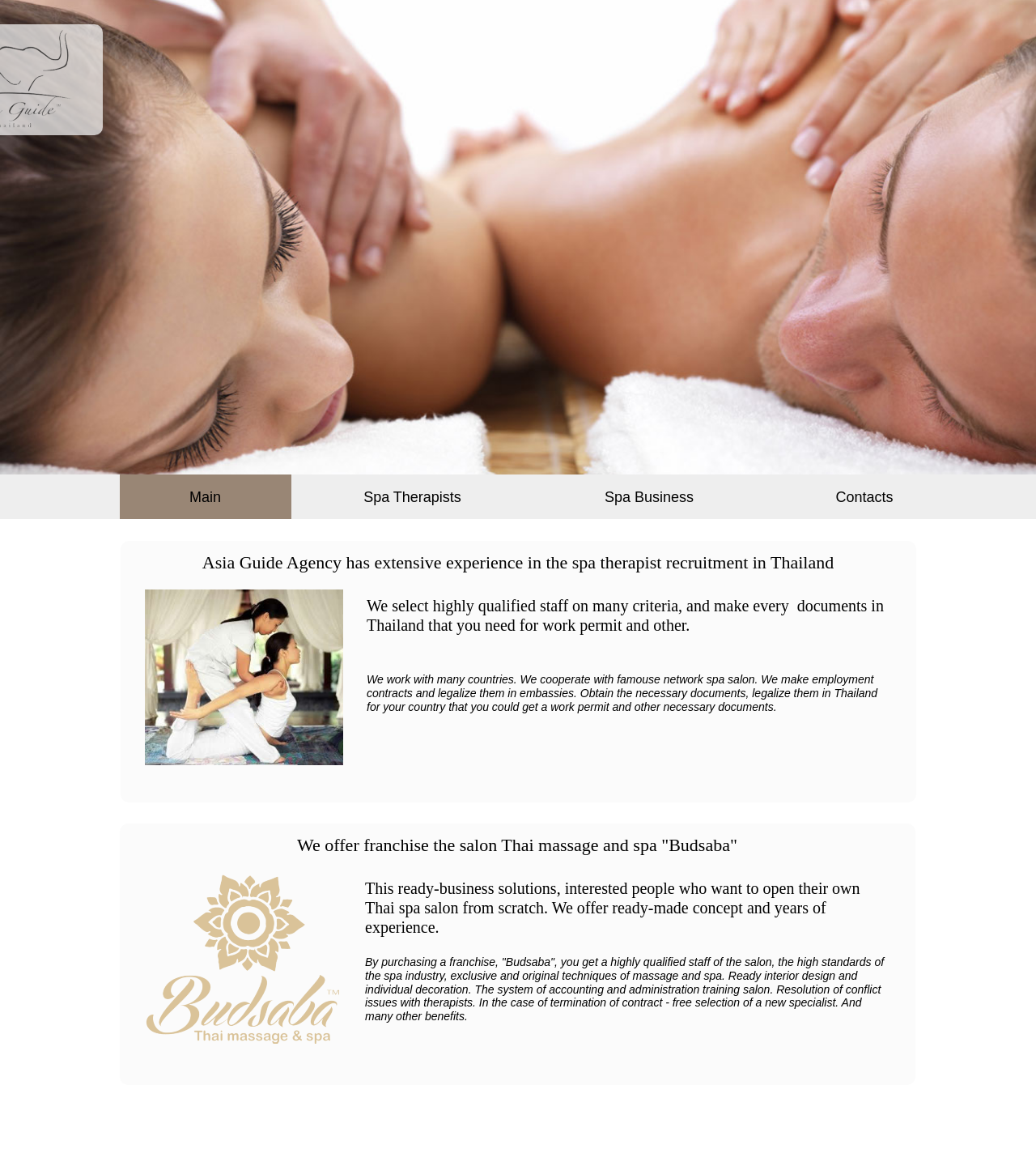Articulate a complete and detailed caption of the webpage elements.

The webpage is about Asia Guide Agency, which specializes in spa therapist recruitment in Thailand. At the top, there are four links: "Main", "Spa Therapists", "Spa Business", and "Contacts", aligned horizontally and taking up about a third of the page's width.

Below the links, there is a brief introduction to the agency, stating that they have extensive experience in spa therapist recruitment in Thailand and select highly qualified staff based on many criteria. This text is followed by a longer paragraph explaining the agency's services, including making necessary documents for work permits and cooperating with famous network spa salons.

Further down, there is a section promoting a franchise opportunity for a Thai massage and spa salon called "Budsaba". This section consists of two paragraphs, describing the ready-business solution offered by the agency, which includes a highly qualified staff, high standards of the spa industry, exclusive massage and spa techniques, and more.

Overall, the webpage provides an overview of Asia Guide Agency's services and expertise in spa therapist recruitment, as well as a franchise opportunity for those interested in opening their own Thai spa salon.